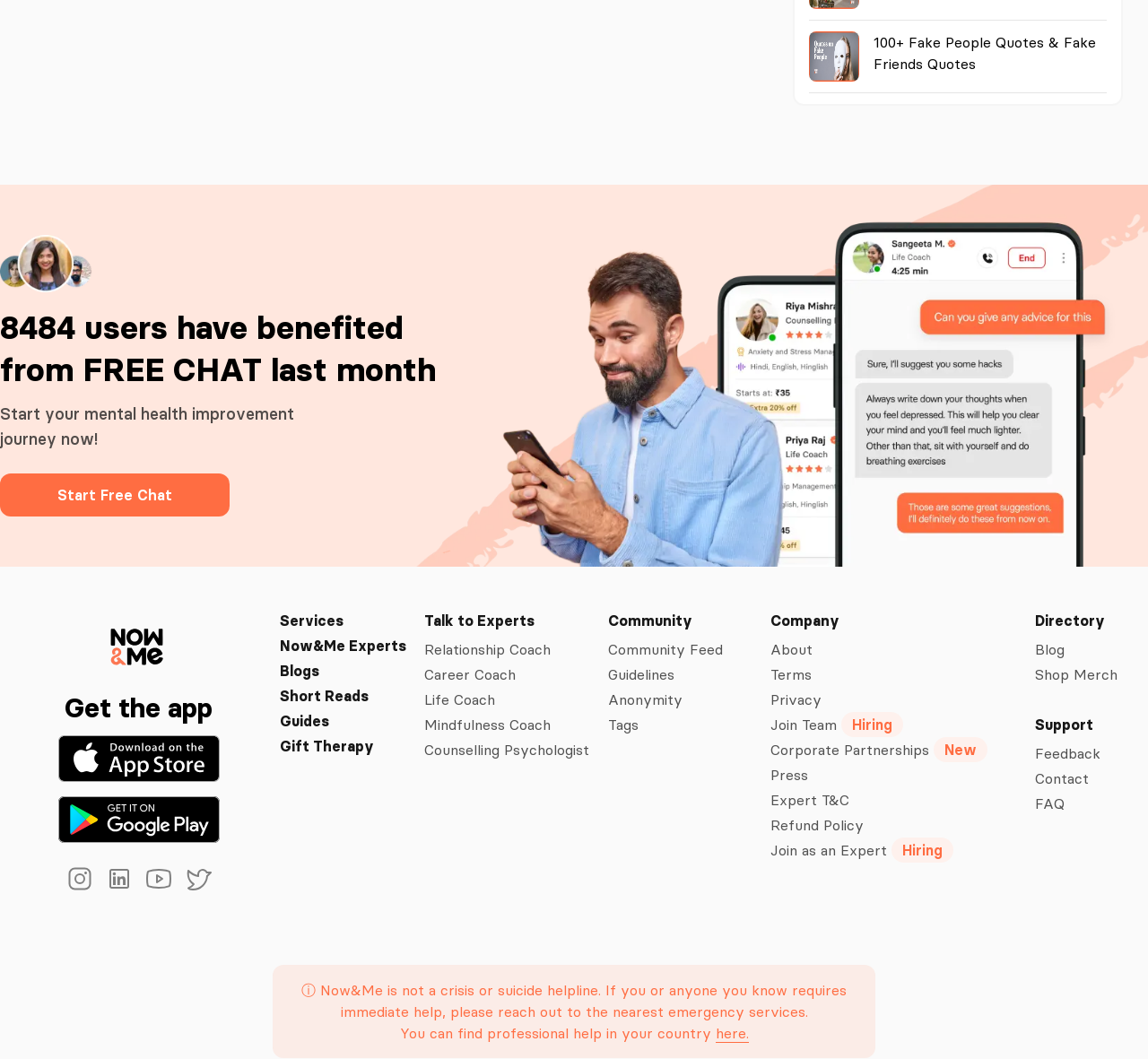Given the description Turkey Burgers for Thanksgiving?, predict the bounding box coordinates of the UI element. Ensure the coordinates are in the format (top-left x, top-left y, bottom-right x, bottom-right y) and all values are between 0 and 1.

None